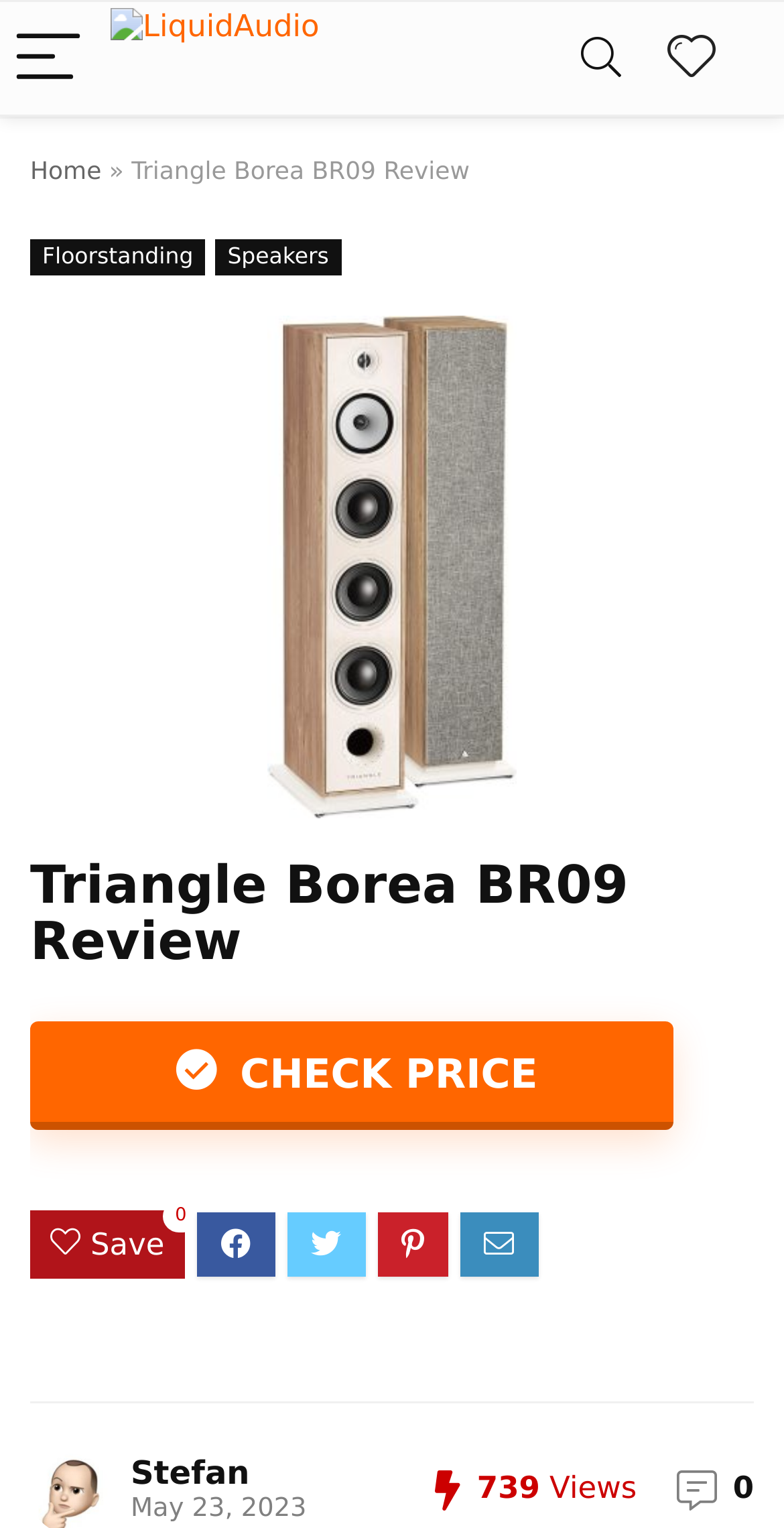Please identify the webpage's heading and generate its text content.

Triangle Borea BR09 Review